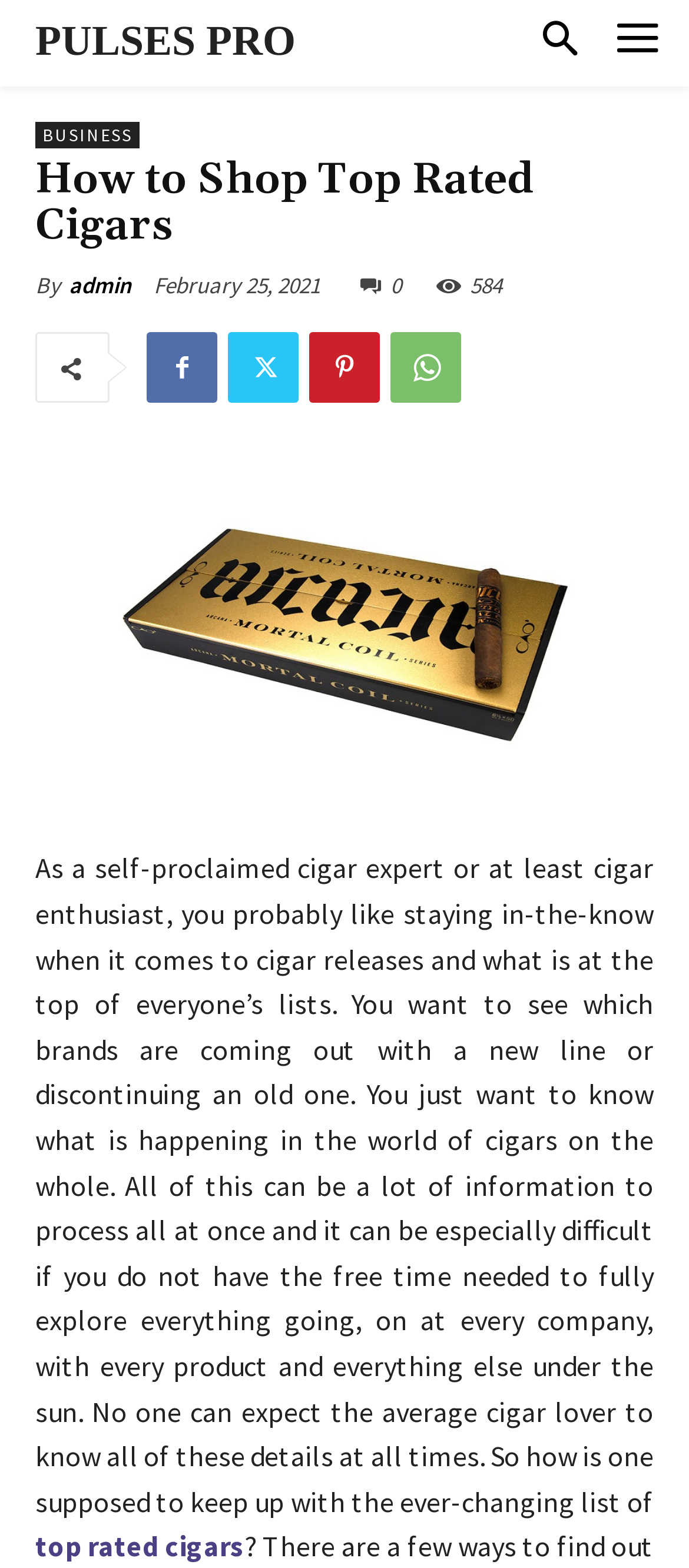Use a single word or phrase to answer the question: What is the date of the article?

February 25, 2021